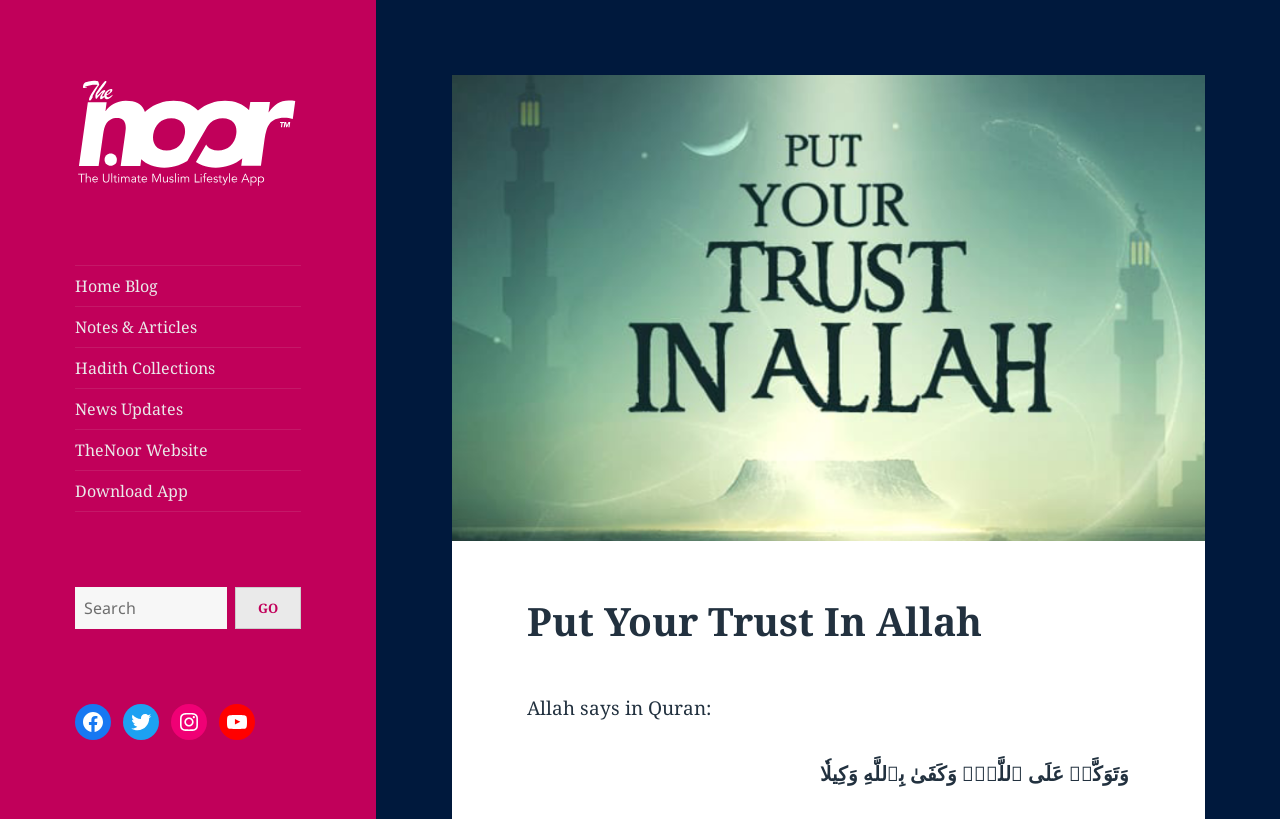Could you indicate the bounding box coordinates of the region to click in order to complete this instruction: "Visit TheNoor Facebook page".

[0.059, 0.86, 0.087, 0.904]